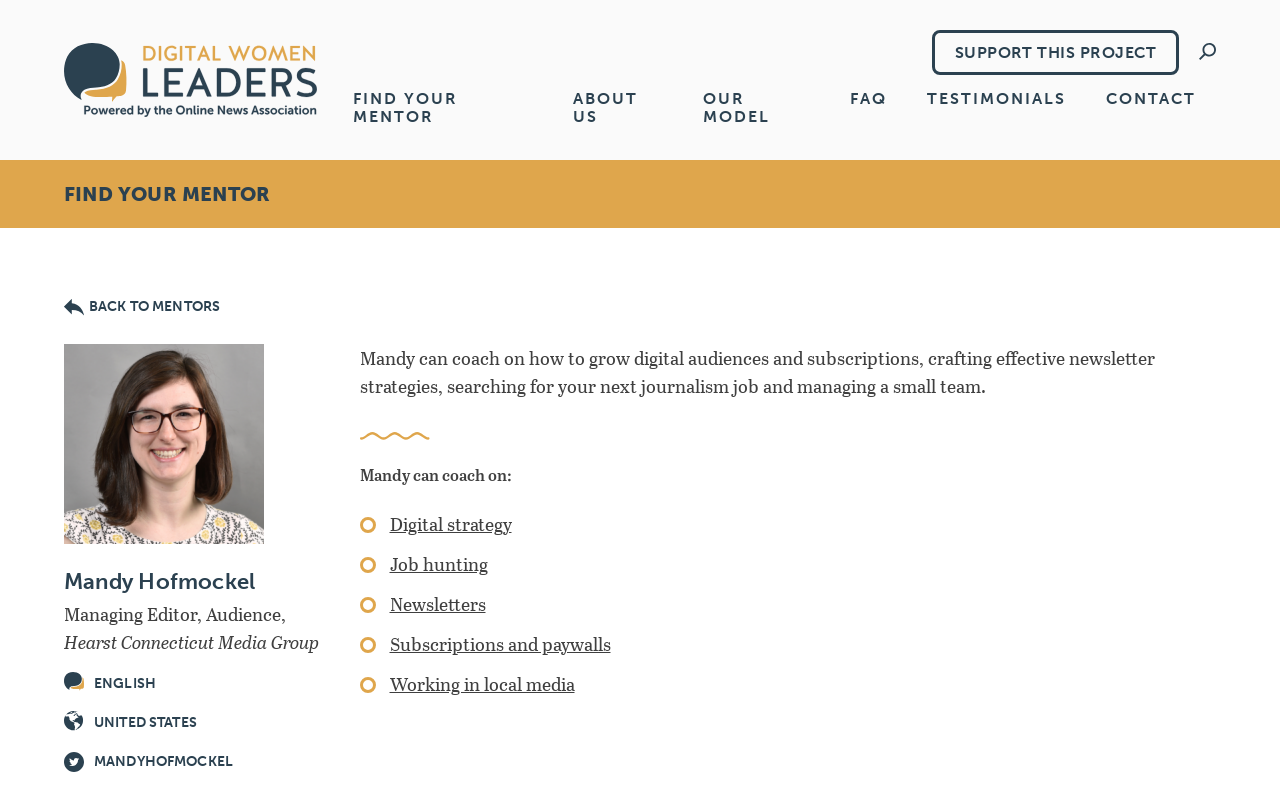What is Mandy Hofmockel's profession?
Your answer should be a single word or phrase derived from the screenshot.

Managing Editor